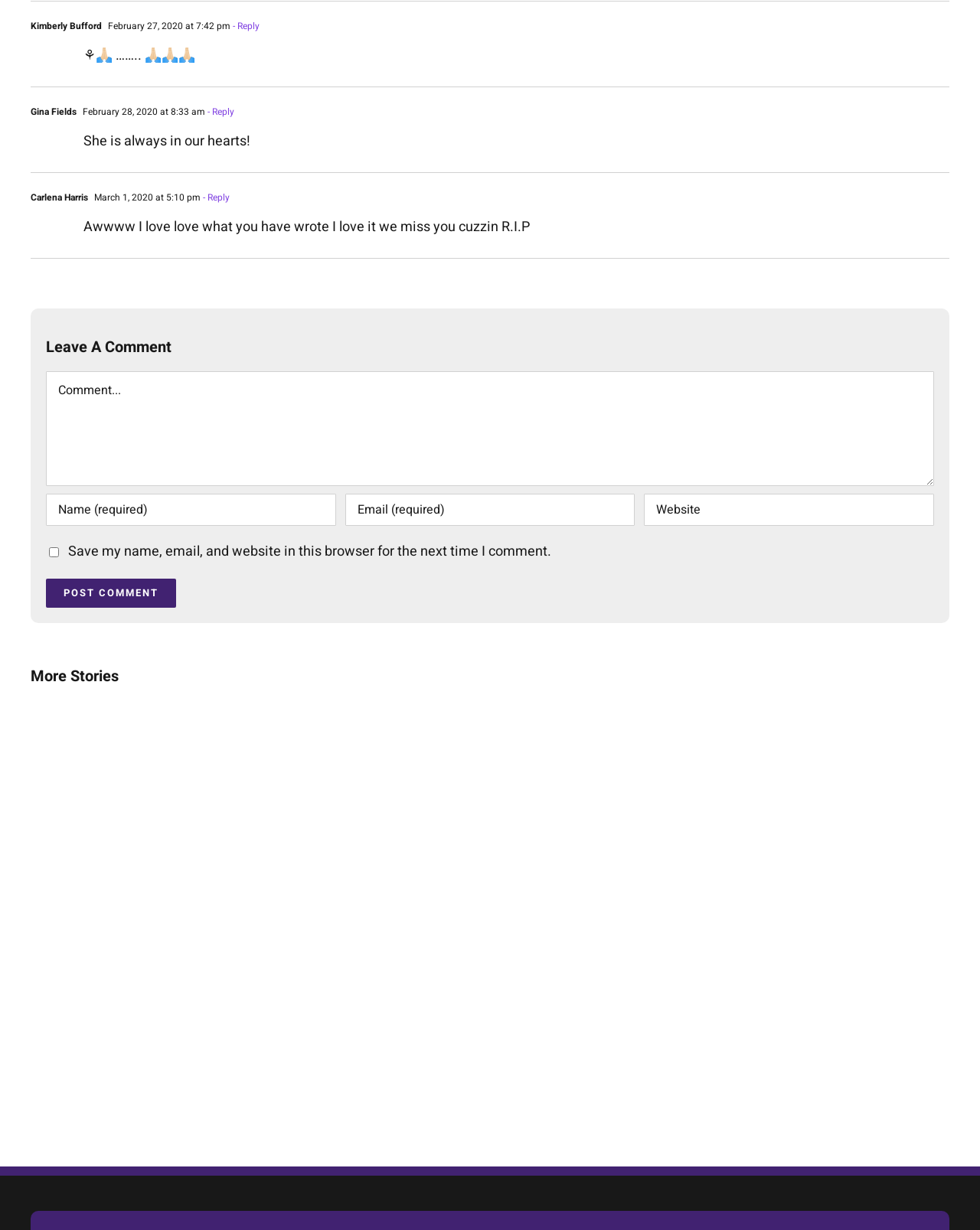Determine the bounding box coordinates for the area that needs to be clicked to fulfill this task: "Type your name". The coordinates must be given as four float numbers between 0 and 1, i.e., [left, top, right, bottom].

[0.047, 0.401, 0.343, 0.427]